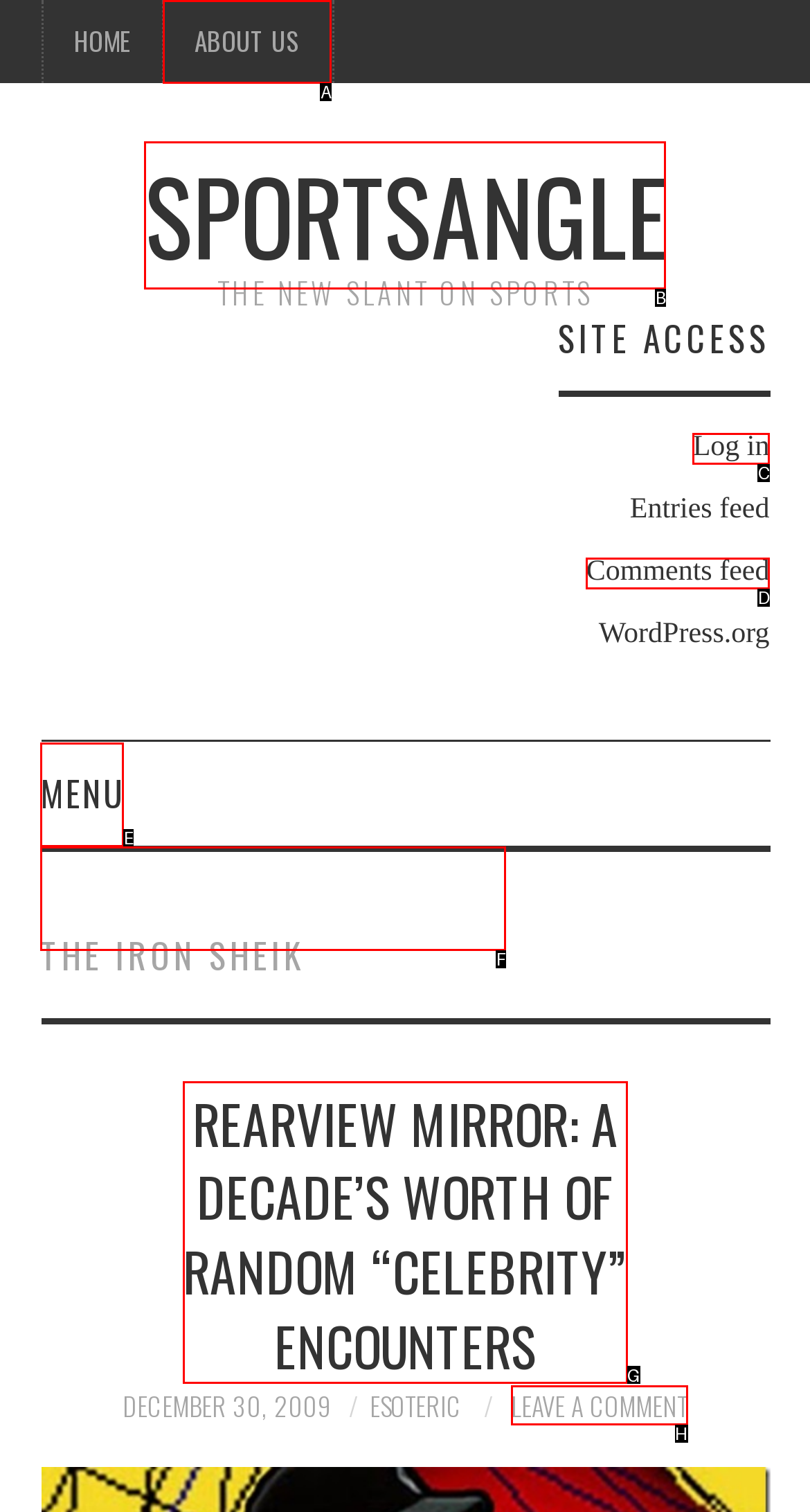Determine which option fits the element description: Log in
Answer with the option’s letter directly.

C